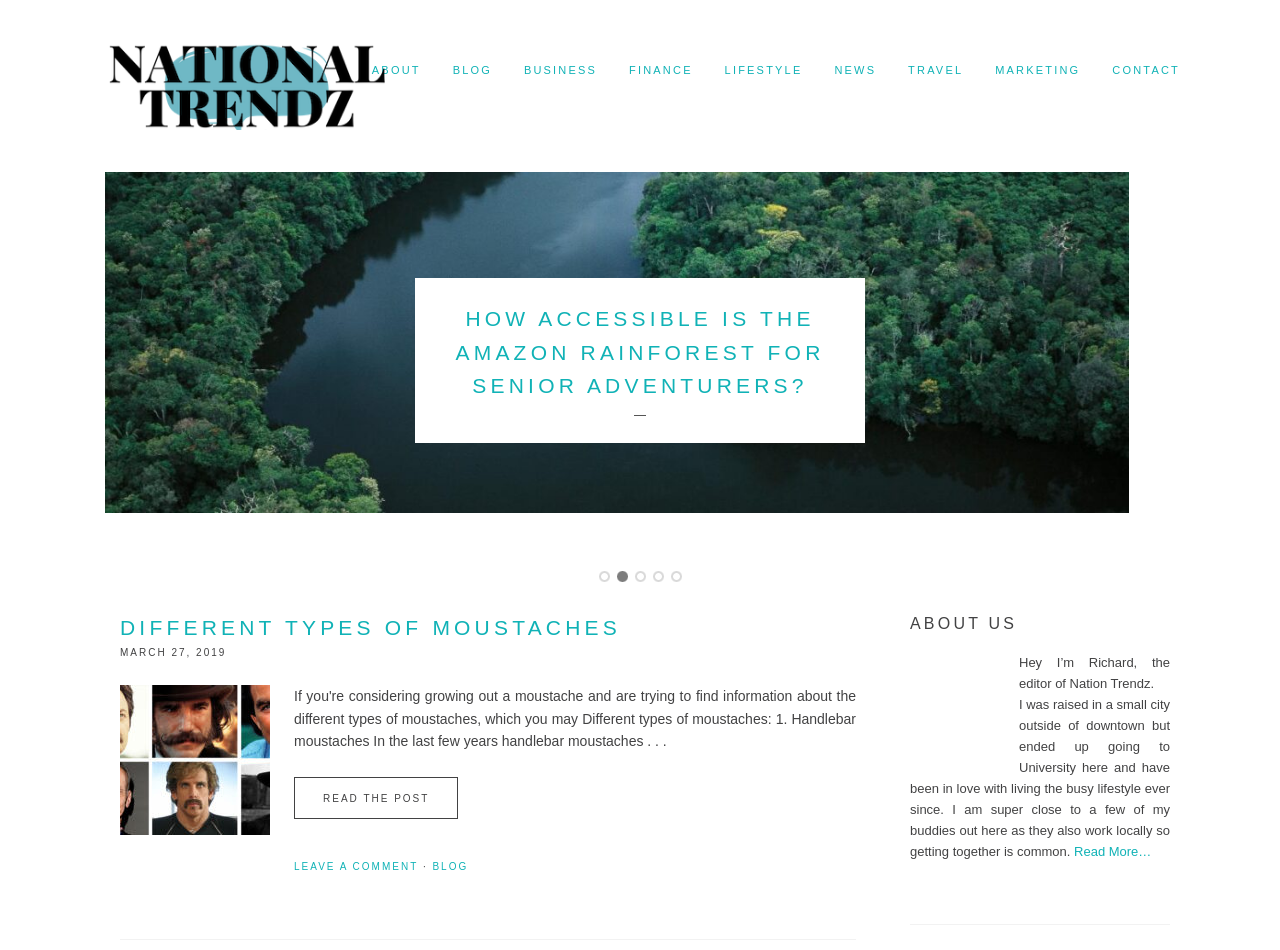Use a single word or phrase to answer the following:
How many pages are there in the current article?

5